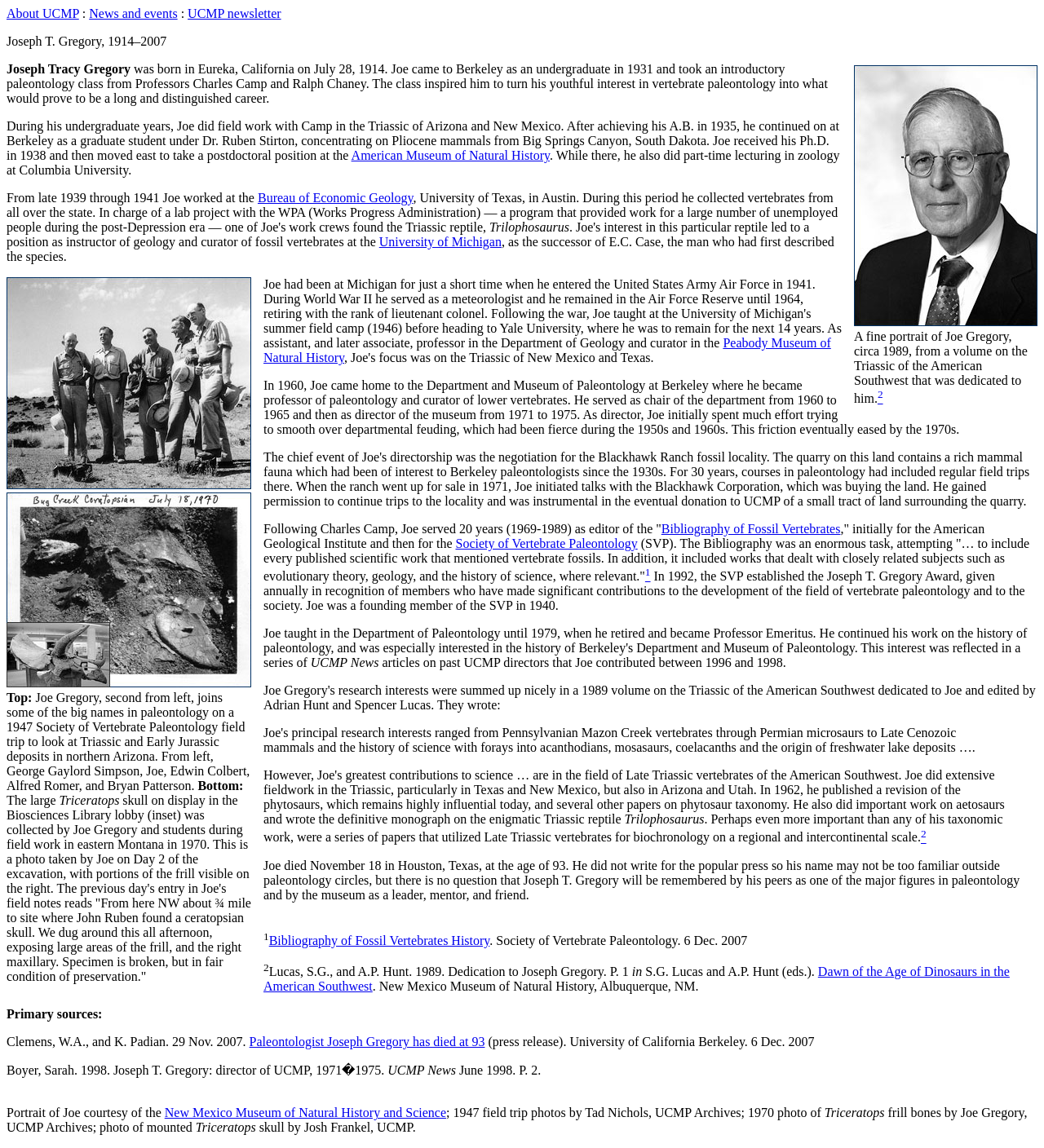Please provide a comprehensive response to the question based on the details in the image: What is the name of the award established in recognition of Joseph T. Gregory's contributions?

The webpage states that the Society of Vertebrate Paleontology (SVP) established the Joseph T. Gregory Award in 1992 to recognize members who have made significant contributions to the field of vertebrate paleontology.